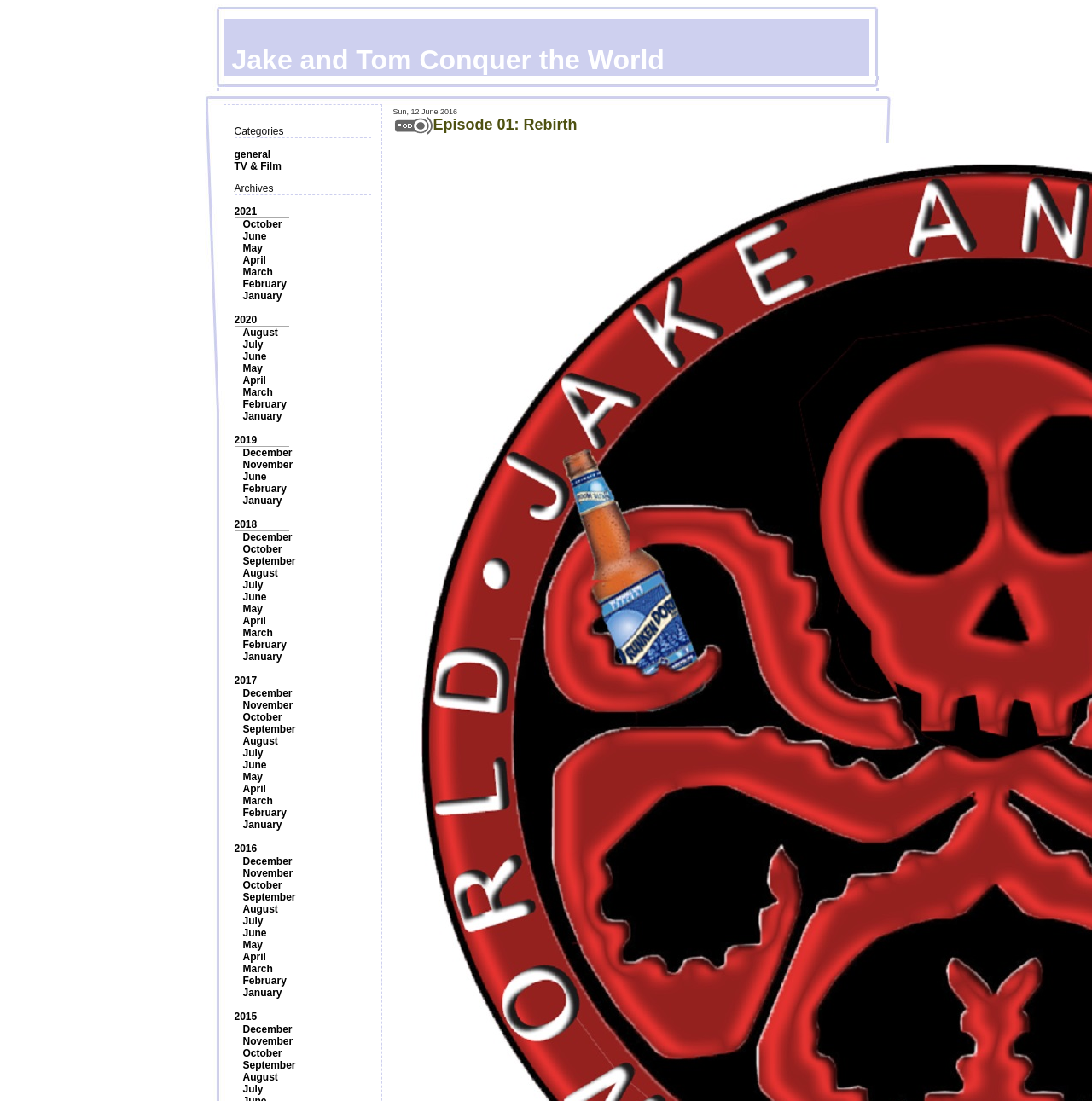Locate the coordinates of the bounding box for the clickable region that fulfills this instruction: "View the 'Episode 01: Rebirth' episode".

[0.396, 0.105, 0.529, 0.121]